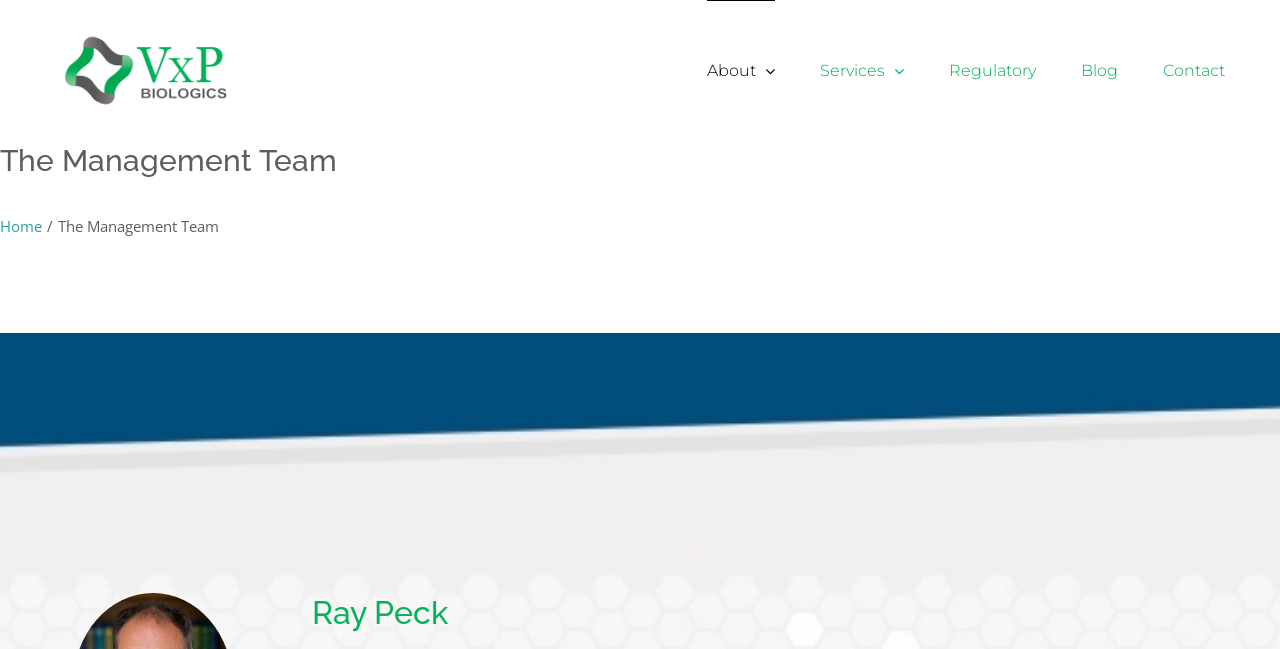Provide a short, one-word or phrase answer to the question below:
What is the name of the CEO?

Ray Peck